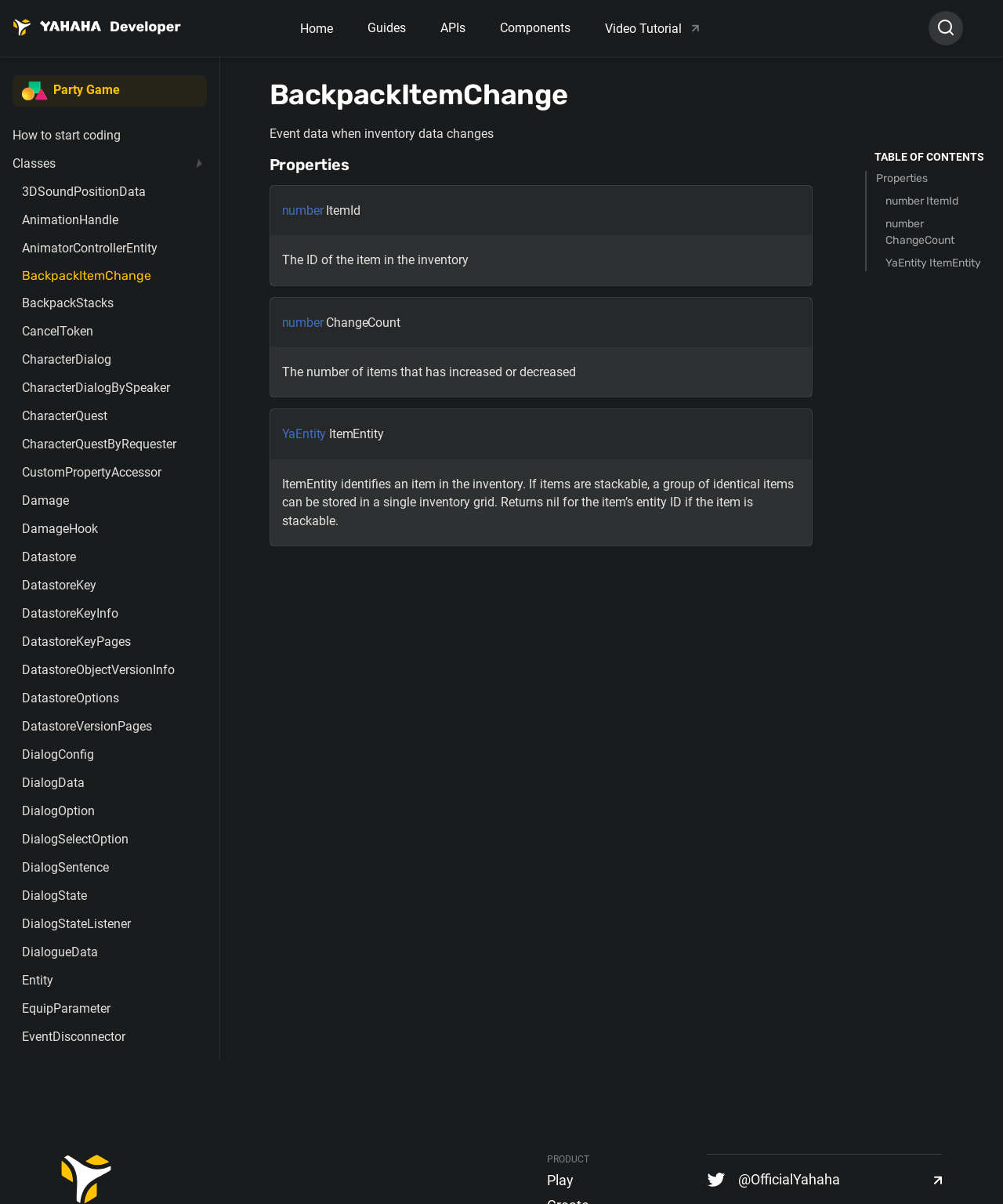Create an elaborate caption that covers all aspects of the webpage.

This webpage is a documentation page for YAHAHA Studio, providing resources for learning to use the platform. At the top, there is a navigation header with links to "YAHAHA", "Developer", "Home", "Guides", "APIs", "Components", and "Video Tutorial YAHAHA". Below the header, there is a search bar with a search icon and a "Clear" button.

The main content area is divided into two sections. On the left, there is a table of contents with links to various topics, including "Properties", "number ItemId", "number ChangeCount", and "YaEntity ItemEntity". On the right, there is a detailed documentation page for "BackpackItemChange", which includes a brief description, properties, and other related information.

The "BackpackItemChange" page has a heading with a link to the top of the page, followed by a brief description of the event data when inventory data changes. Below the description, there are several sections, including "Properties", which lists various properties such as "ItemId", "ChangeCount", and "ItemEntity". Each property has a brief description and a link to more information.

There are also several links to other related topics, including "3DSoundPositionData", "AnimationHandle", "AnimatorControllerEntity", and many others. These links are listed in a long list, with each link taking up a single line.

At the bottom of the page, there is a footer area with a "Share" button and a "Clear" button. Overall, the page is designed to provide detailed documentation and resources for developers using YAHAHA Studio.